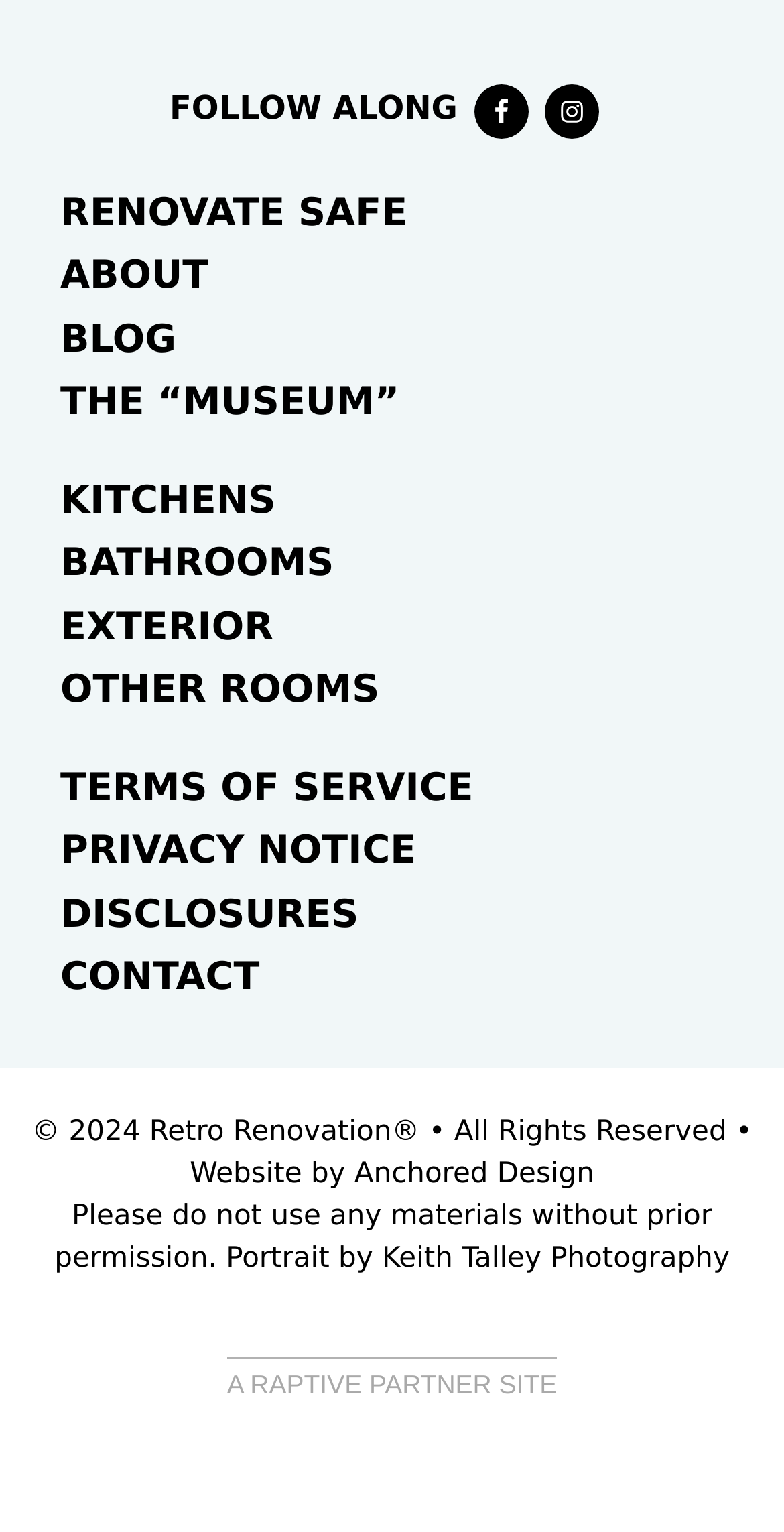Using the element description alt="Build On Infra Logo-02", predict the bounding box coordinates for the UI element. Provide the coordinates in (top-left x, top-left y, bottom-right x, bottom-right y) format with values ranging from 0 to 1.

None